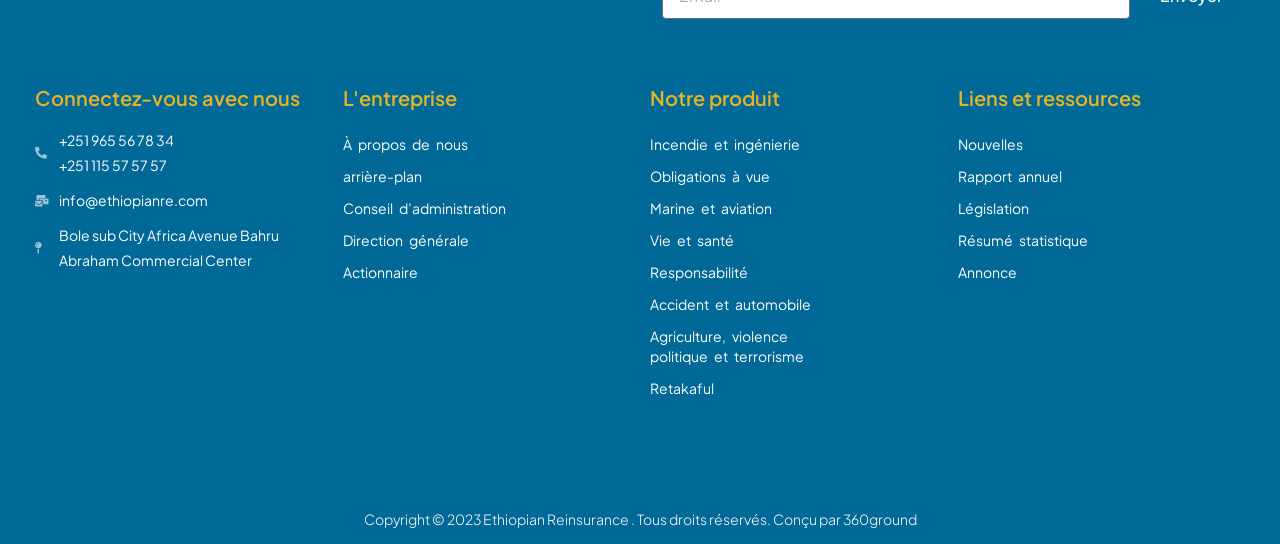Determine the bounding box coordinates of the region I should click to achieve the following instruction: "Click on 'À propos de nous'". Ensure the bounding box coordinates are four float numbers between 0 and 1, i.e., [left, top, right, bottom].

[0.268, 0.236, 0.414, 0.295]